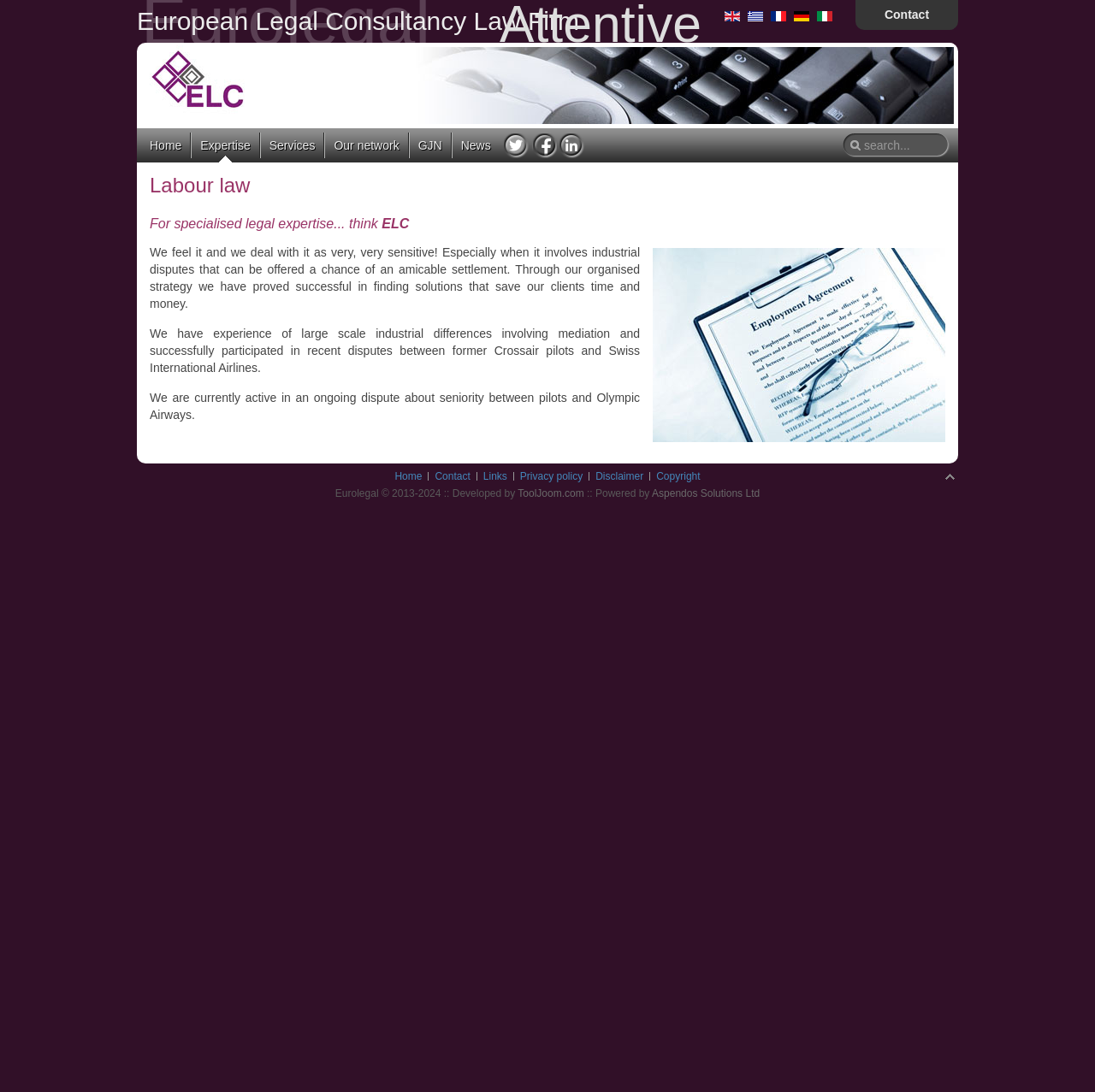What is the main area of expertise of the law firm?
Please analyze the image and answer the question with as much detail as possible.

The main area of expertise of the law firm is labour law, which is clearly stated in the heading 'Labour law' and also mentioned in the static text 'We feel it and we deal with it as very, very sensitive! Especially when it involves industrial disputes that can be offered a chance of an amicable settlement.'